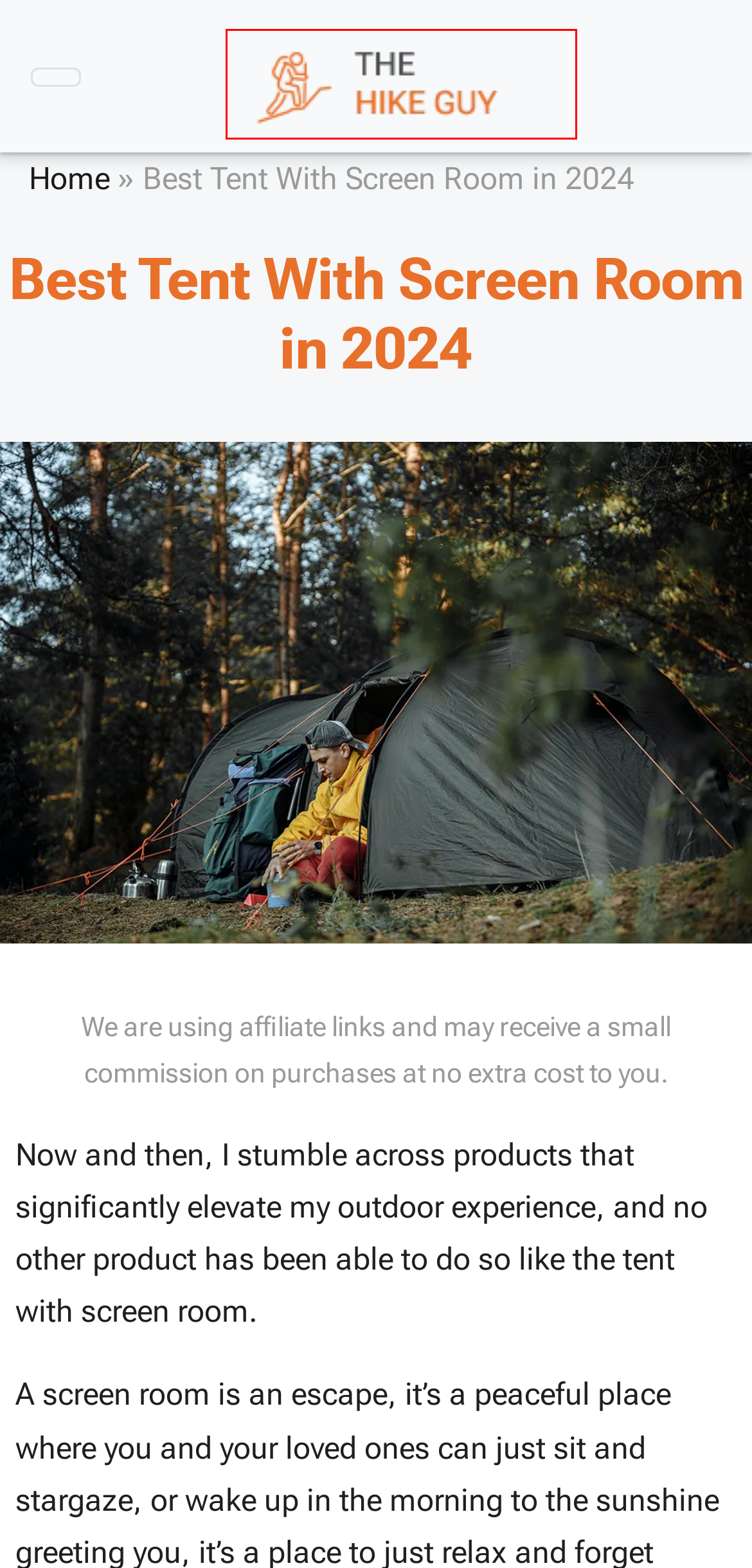Given a screenshot of a webpage with a red rectangle bounding box around a UI element, select the best matching webpage description for the new webpage that appears after clicking the highlighted element. The candidate descriptions are:
A. The Hike Guy | Outdoor Gear Reviews & Tips
B. Amazon.com
C. Best Tree Climbing Harness of 2024 | Expert Review ✔
D. Best Climbing Ascenders Of 2024 | Expert Review ✔
E. How Hard Is It To Hike Kilimanjaro | Expert Review ✔
F. Climbing Guides & Reviews
G. Disclaimer - The Hike Guy
H. How To Make a Walking Stick For Hiking | Expert Review ✔

A